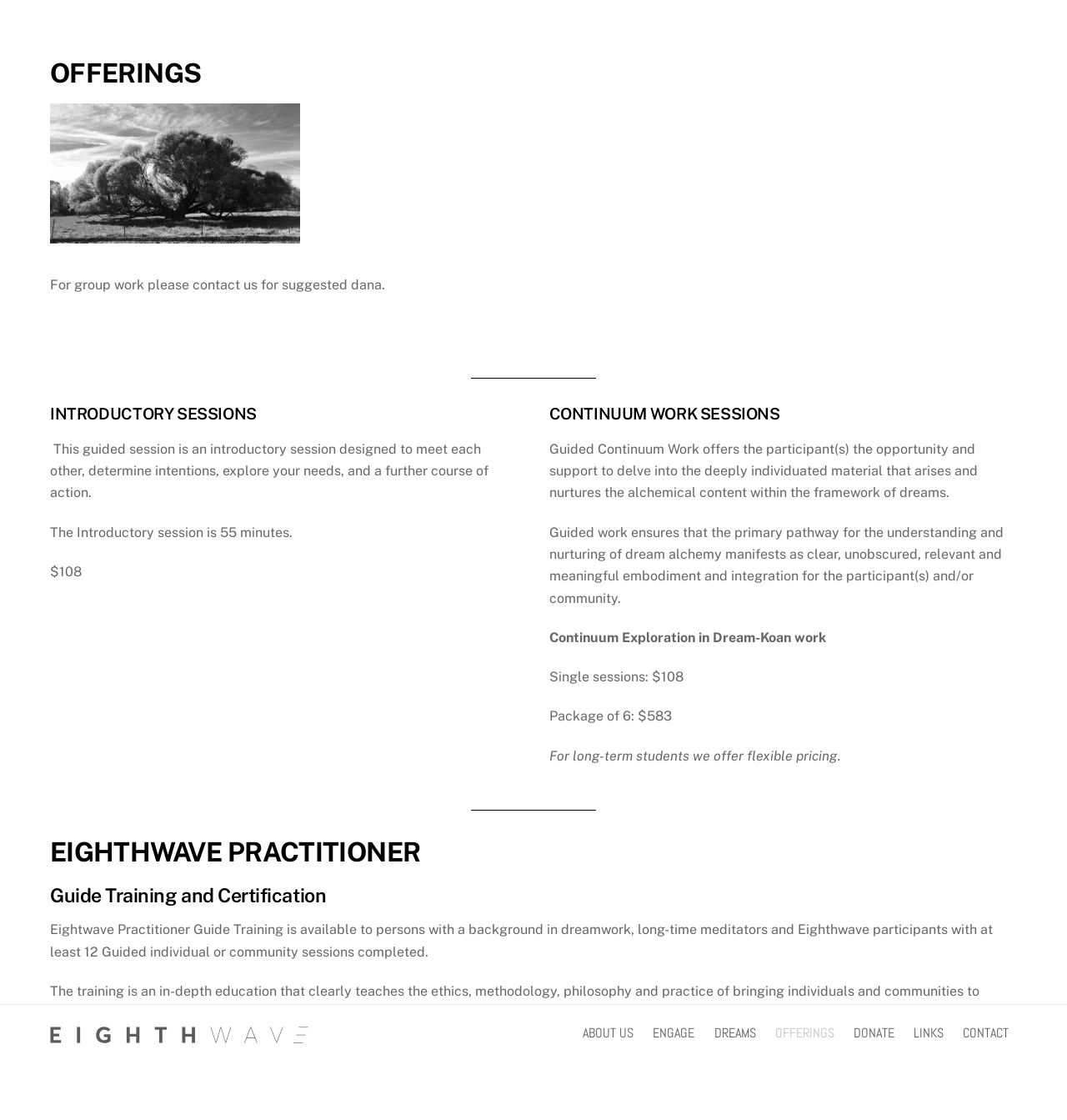Determine the bounding box coordinates of the region that needs to be clicked to achieve the task: "Click on DONATE".

[0.793, 0.909, 0.846, 0.936]